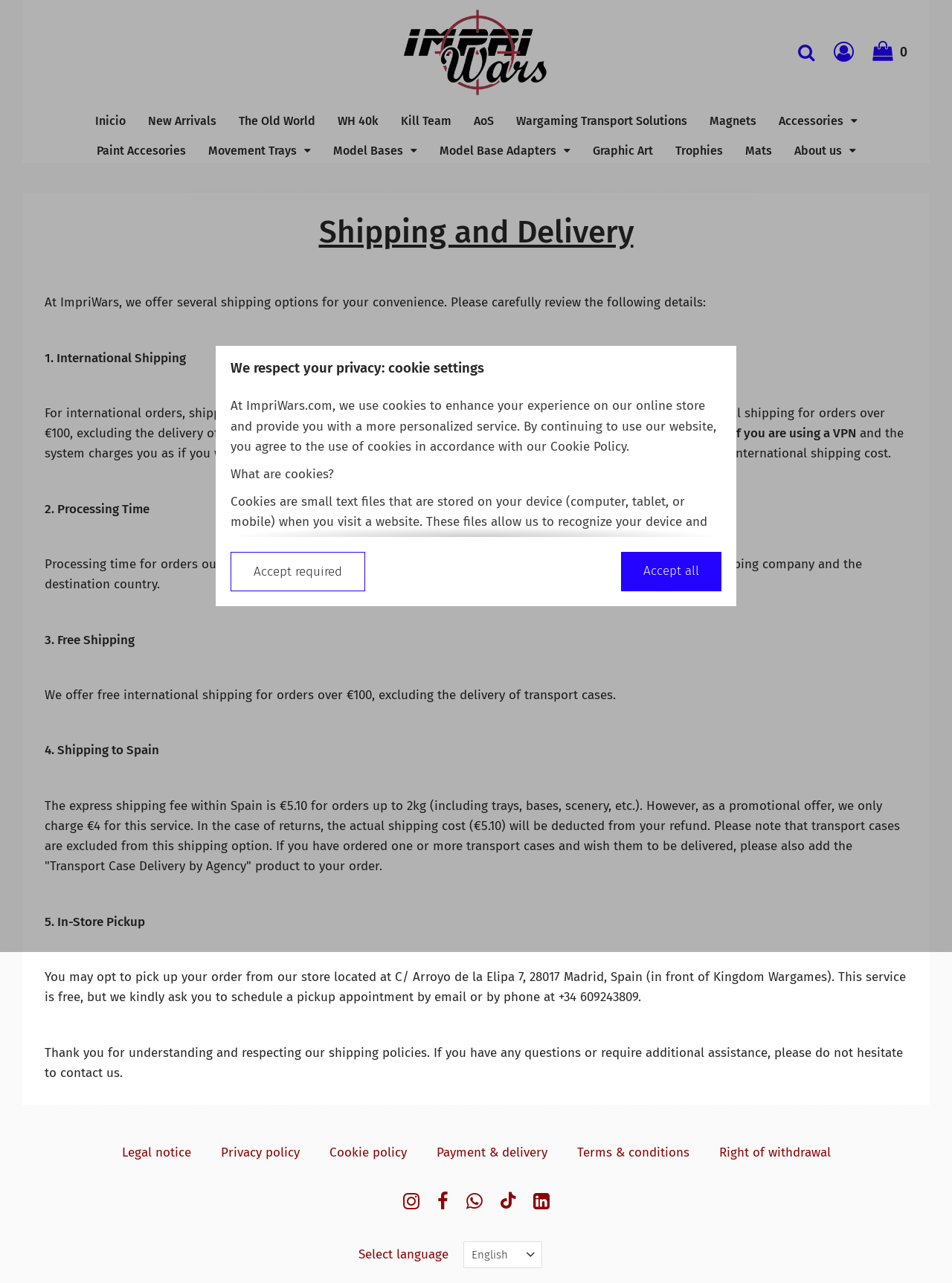Identify the webpage's primary heading and generate its text.

Shipping and Delivery